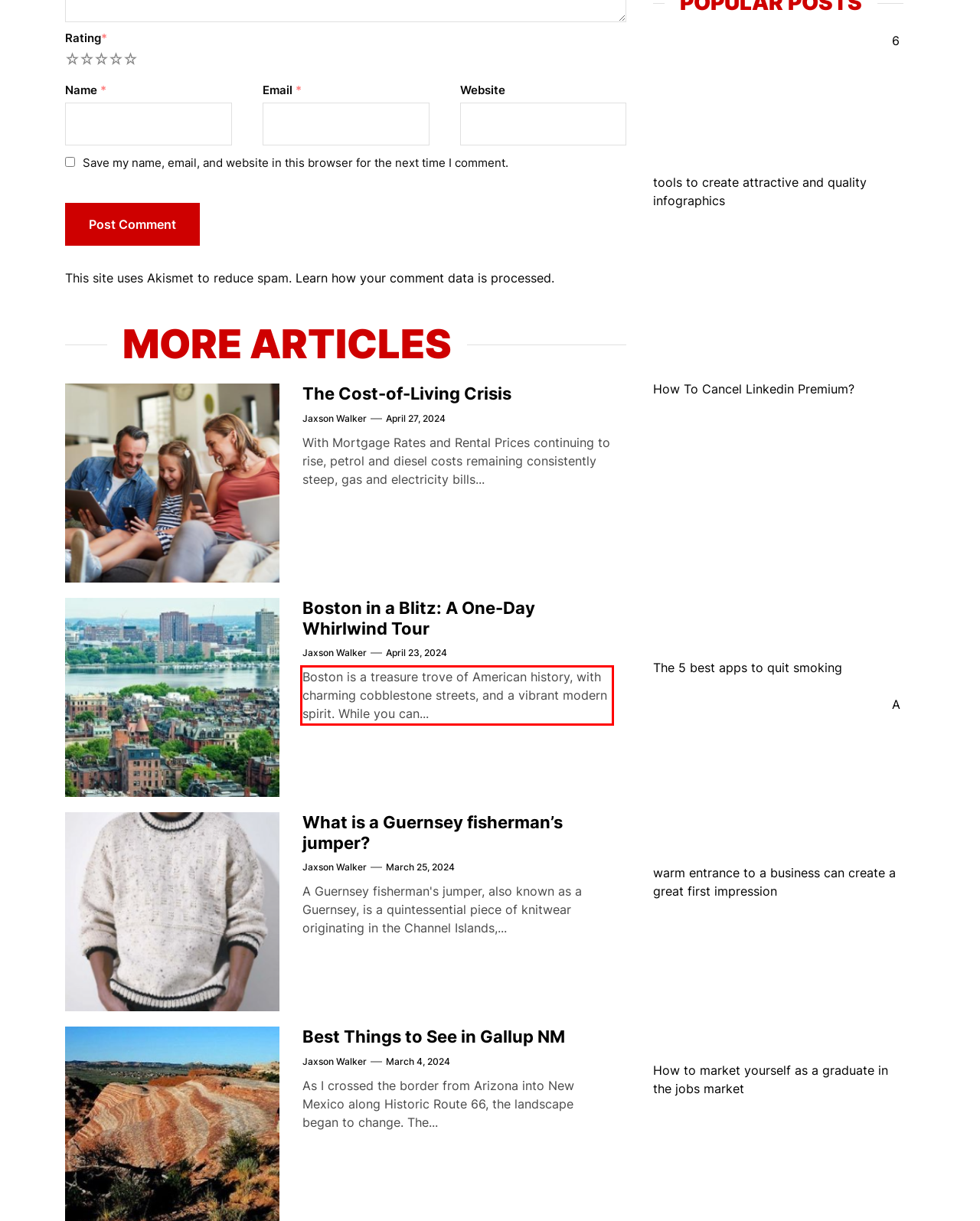View the screenshot of the webpage and identify the UI element surrounded by a red bounding box. Extract the text contained within this red bounding box.

Boston is a treasure trove of American history, with charming cobblestone streets, and a vibrant modern spirit. While you can...